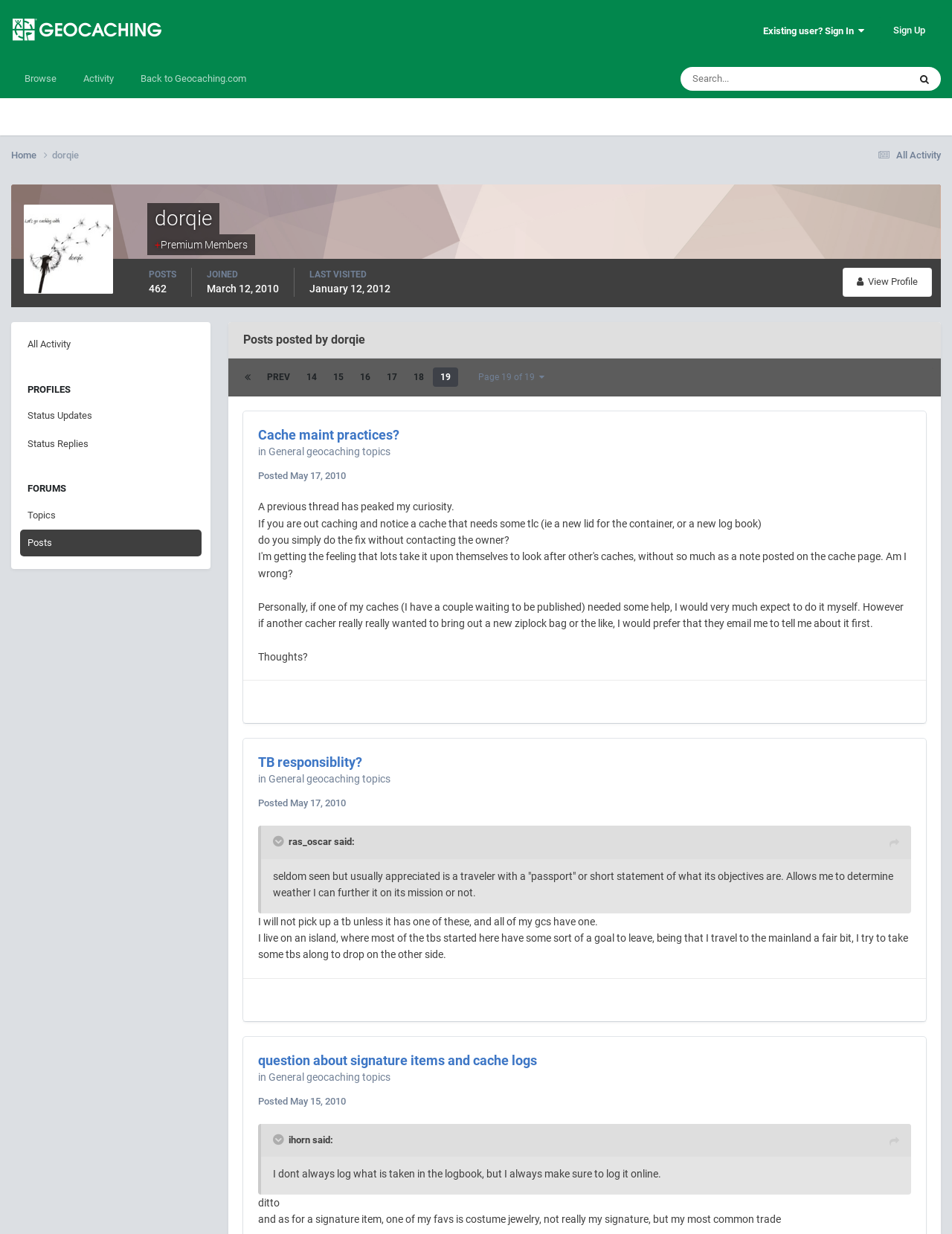Determine the bounding box coordinates of the target area to click to execute the following instruction: "View profile."

[0.885, 0.217, 0.979, 0.241]